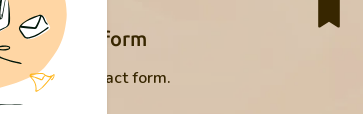Provide your answer in a single word or phrase: 
What do the geometric shapes possibly represent?

Elements of communication